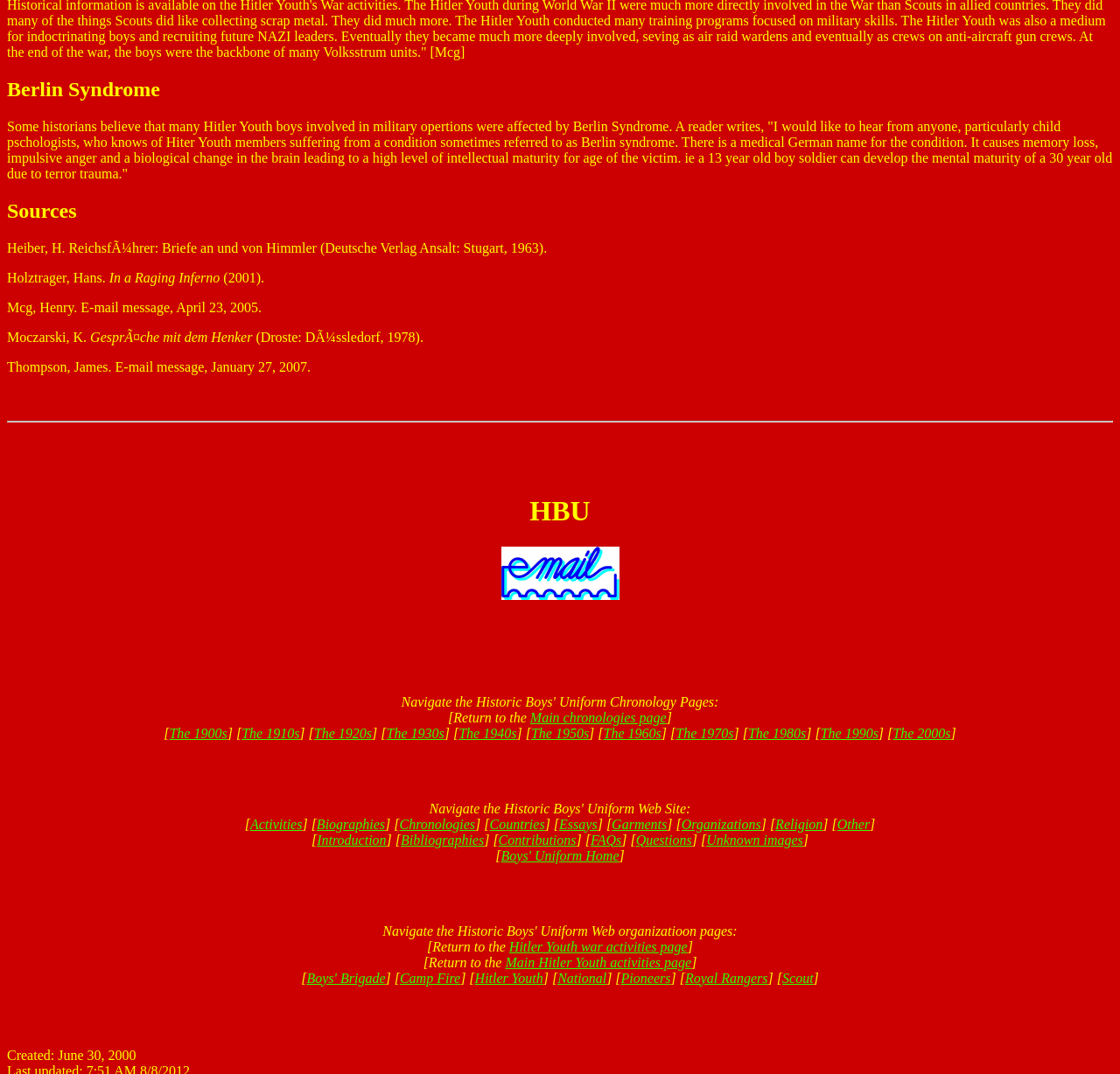Please respond in a single word or phrase: 
When was this webpage created?

June 30, 2000